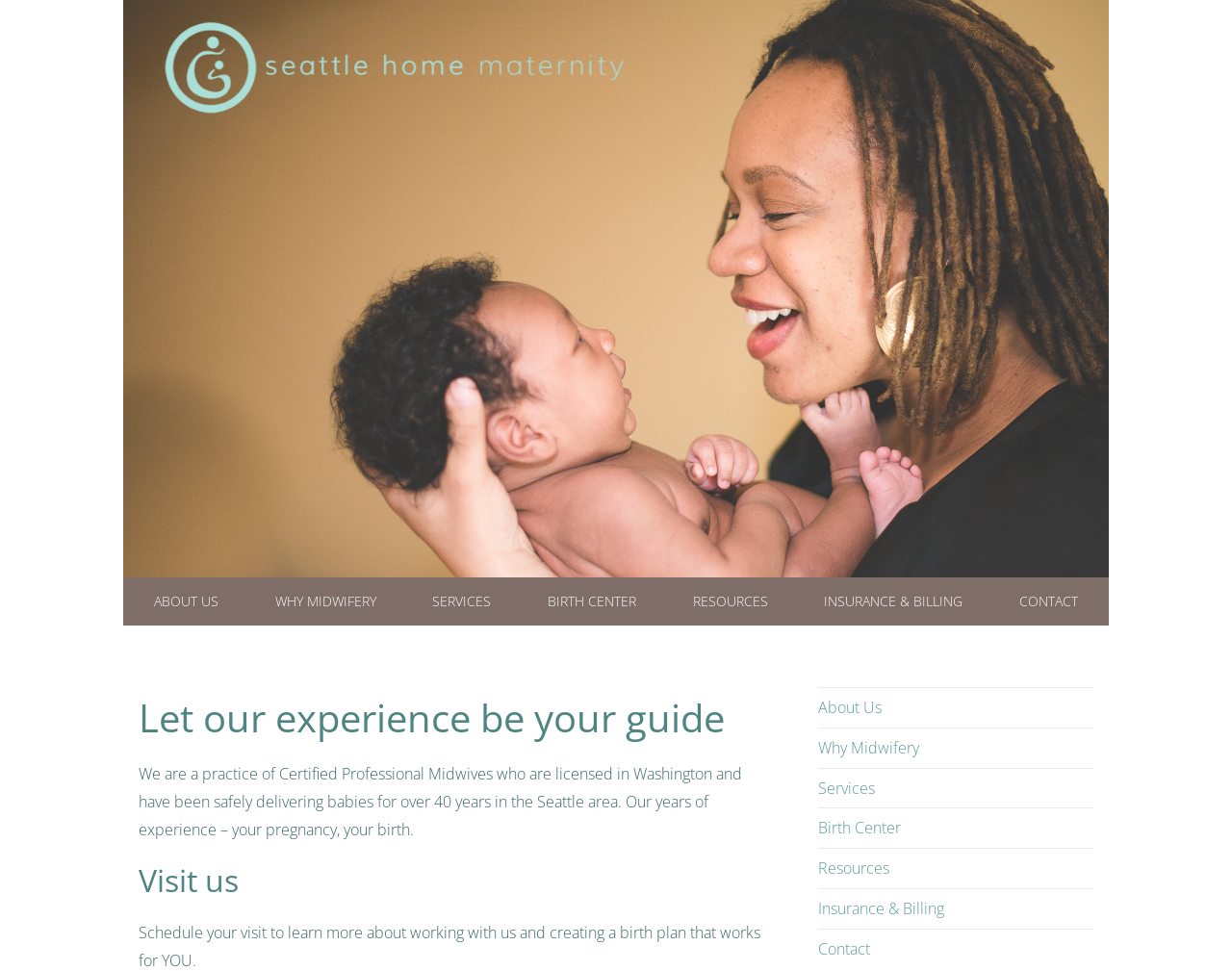What is the purpose of visiting the birth center?
Please provide a comprehensive answer to the question based on the webpage screenshot.

The StaticText element with the text 'Schedule your visit to learn more about working with us and creating a birth plan that works for YOU.' suggests that the purpose of visiting the birth center is to learn more about working with the midwives and creating a birth plan.